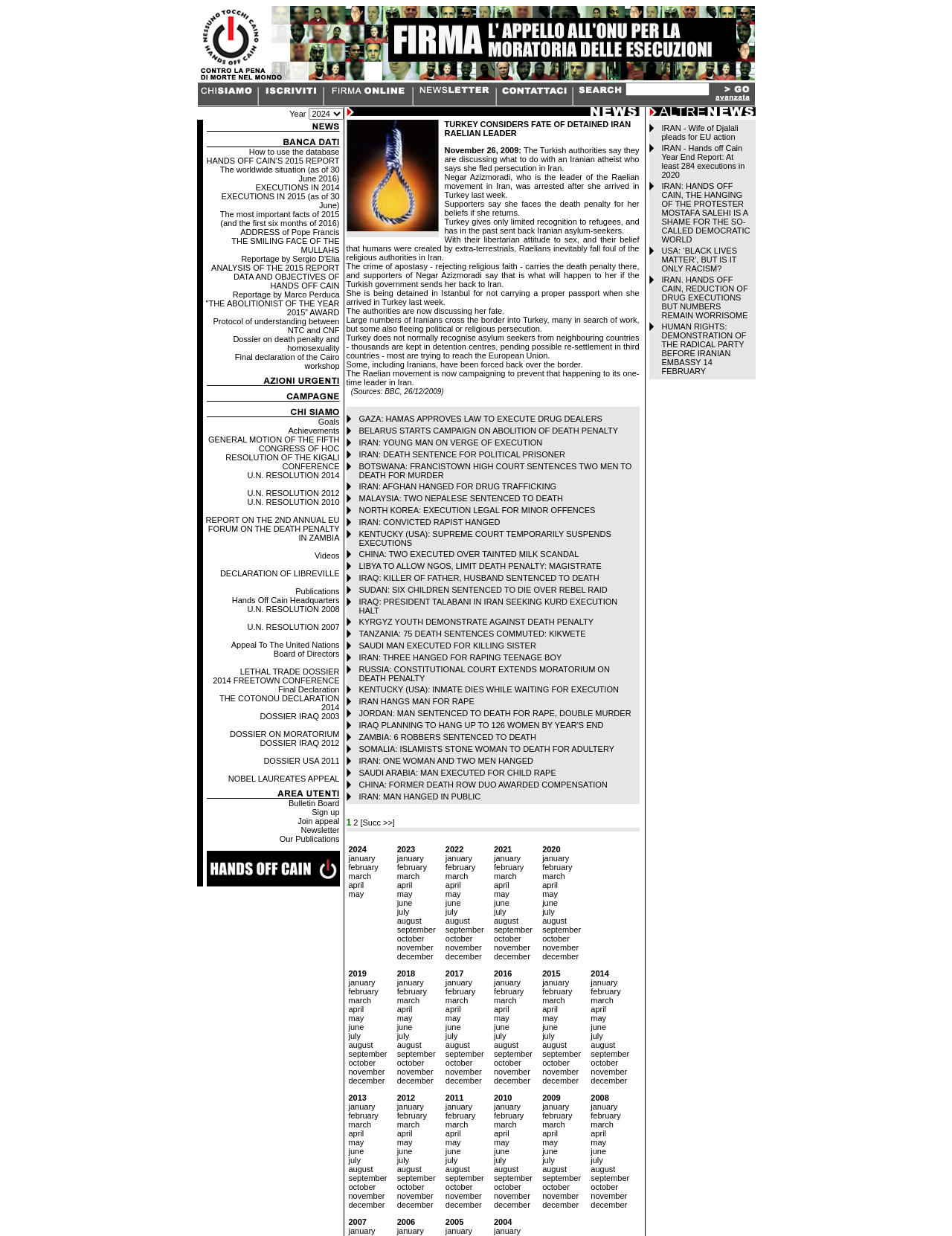Summarize the webpage comprehensively, mentioning all visible components.

The webpage appears to be a news article page, with a focus on the topic "TURKEY CONSIDERS FATE OF DETAINED IRAN RAELIAN LEADER". 

At the top of the page, there is a table with three columns, each containing an image and a link. The images are aligned horizontally, with the first one on the left, the second in the middle, and the third on the right. 

Below this table, there is a row of links, each with an accompanying image. These links are arranged horizontally, with seven links in total. 

Further down the page, there is a section with a submit button and a text box, likely for user input. To the right of this section, there is a table with two columns, containing a link and an image, as well as a button labeled "Submit". 

On the left side of the page, there is a table with a year selection dropdown menu, labeled "Year 2024". Below this, there is a large table that takes up most of the page, containing a news article with multiple rows and columns. The article appears to be divided into sections, with images and links scattered throughout.